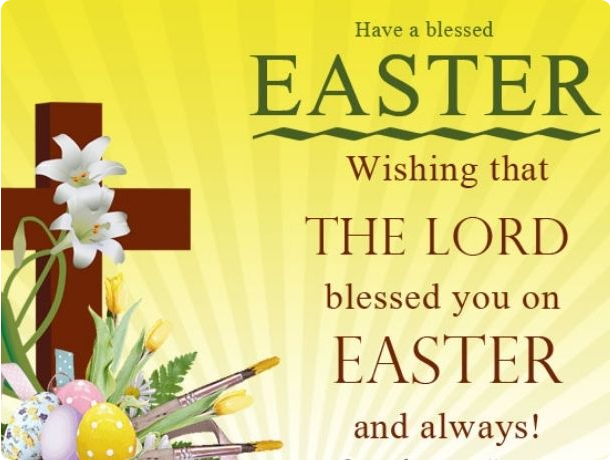What is the symbolic meaning of the cross in the Easter card?
Observe the image and answer the question with a one-word or short phrase response.

Rebirth and hope